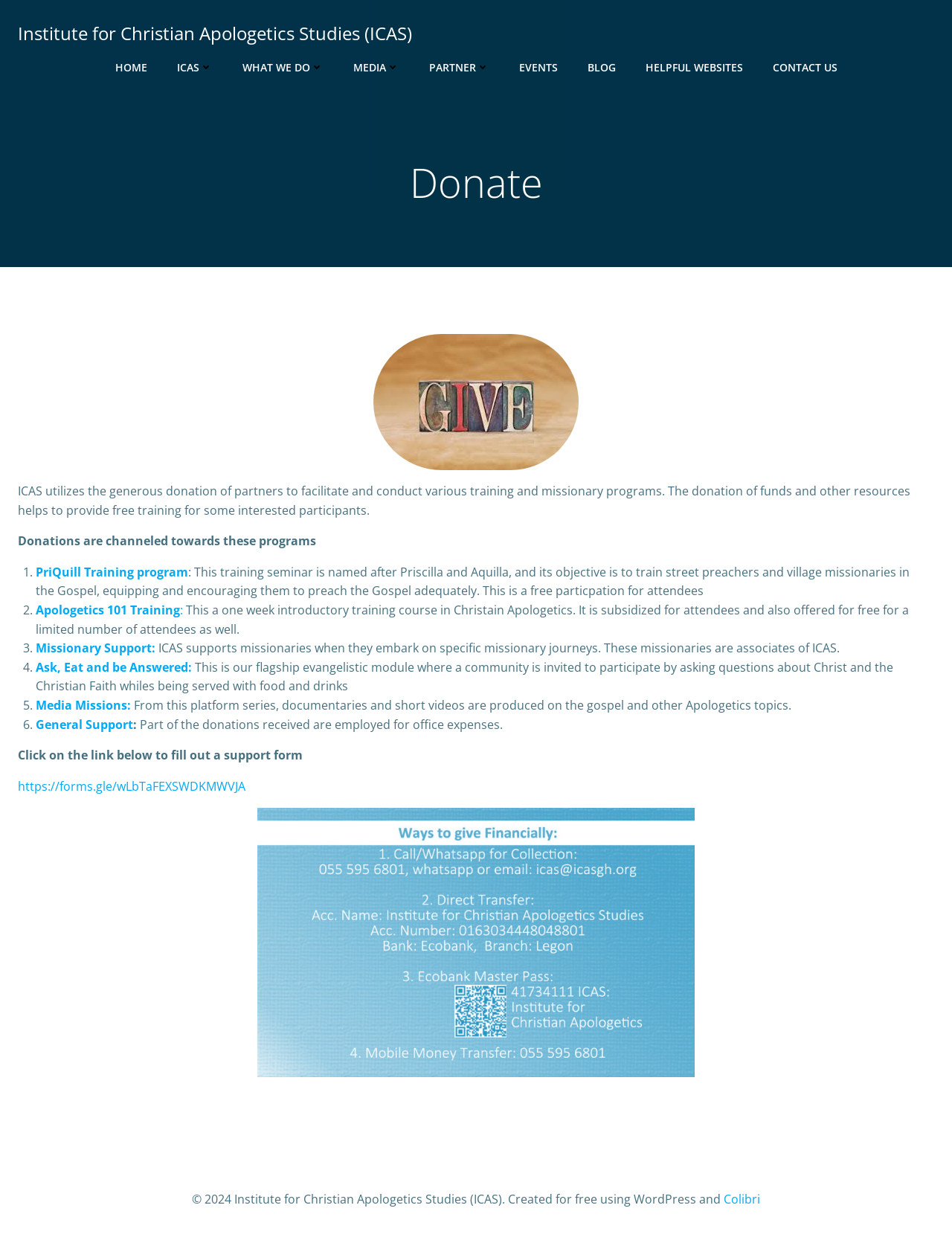Please find the bounding box coordinates of the section that needs to be clicked to achieve this instruction: "Click on the 'Donate' heading".

[0.138, 0.126, 0.862, 0.167]